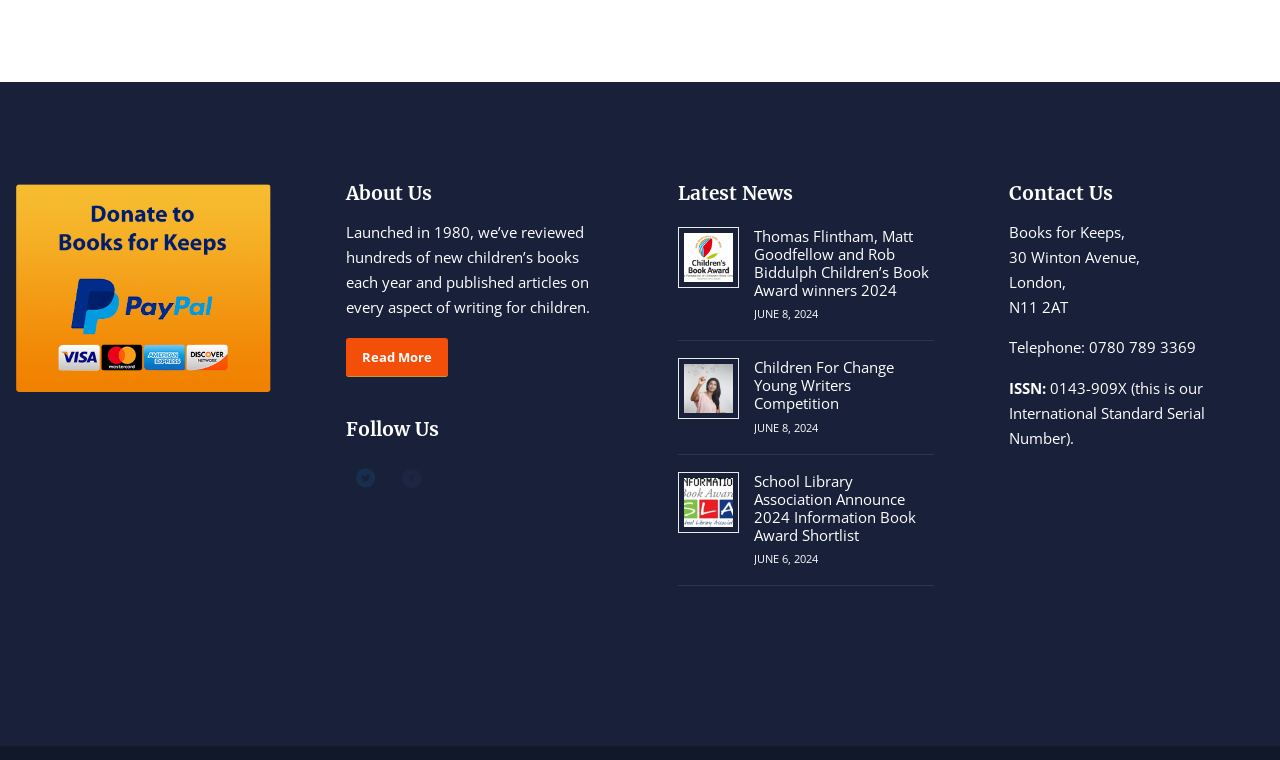Locate the UI element described by Read More and provide its bounding box coordinates. Use the format (top-left x, top-left y, bottom-right x, bottom-right y) with all values as floating point numbers between 0 and 1.

[0.271, 0.445, 0.35, 0.496]